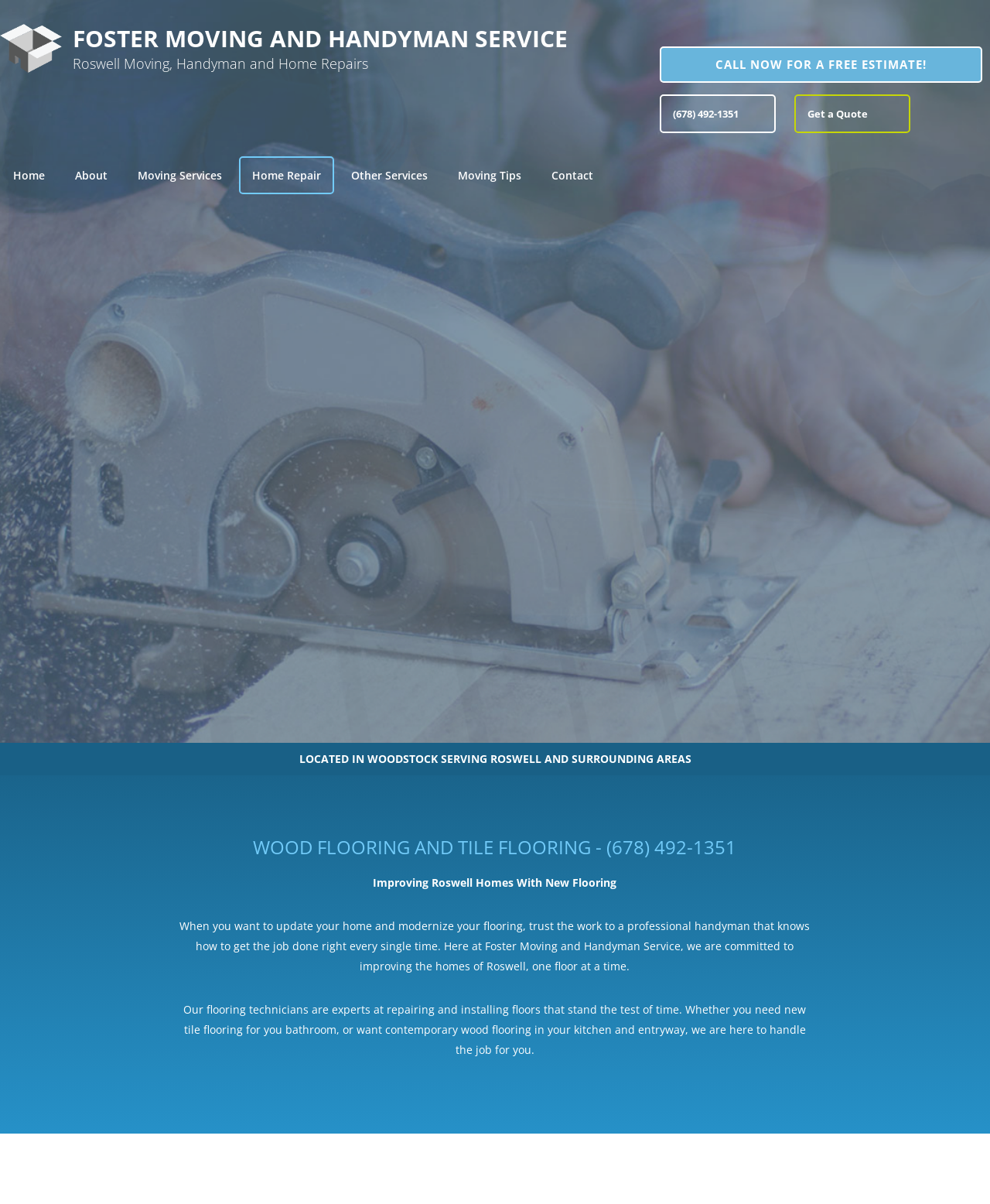Specify the bounding box coordinates of the area to click in order to execute this command: 'Click the 'CALL NOW FOR A FREE ESTIMATE!' link'. The coordinates should consist of four float numbers ranging from 0 to 1, and should be formatted as [left, top, right, bottom].

[0.723, 0.047, 0.936, 0.06]